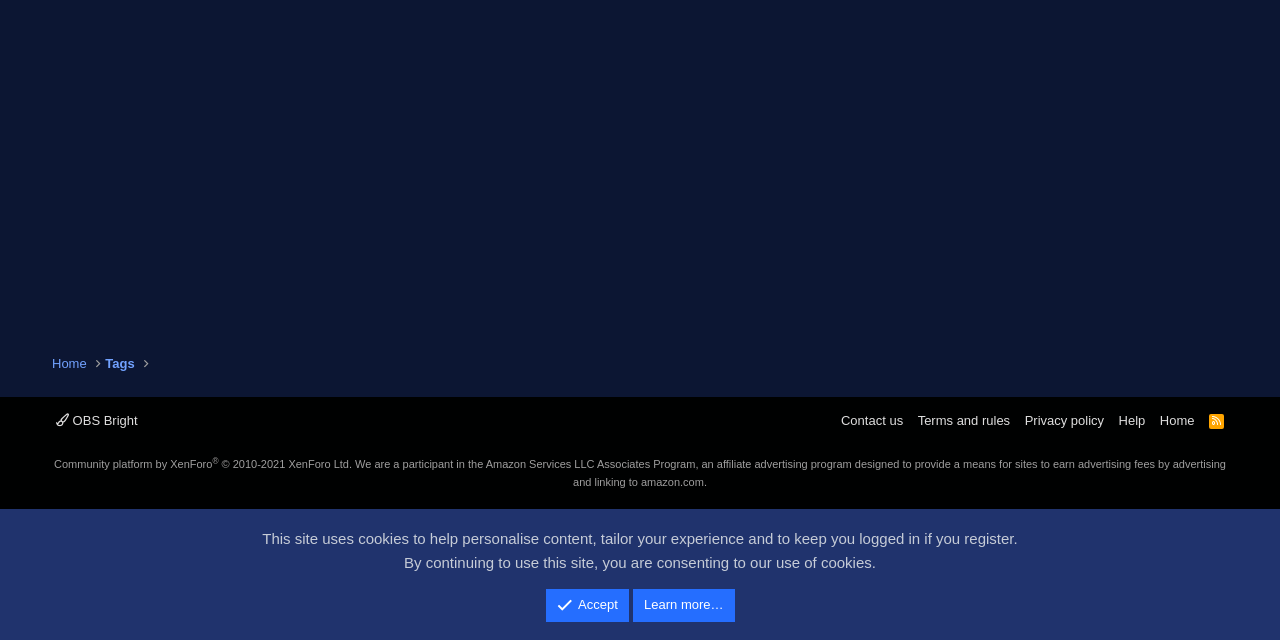Please find the bounding box coordinates in the format (top-left x, top-left y, bottom-right x, bottom-right y) for the given element description. Ensure the coordinates are floating point numbers between 0 and 1. Description: Terms and rules

[0.714, 0.643, 0.792, 0.672]